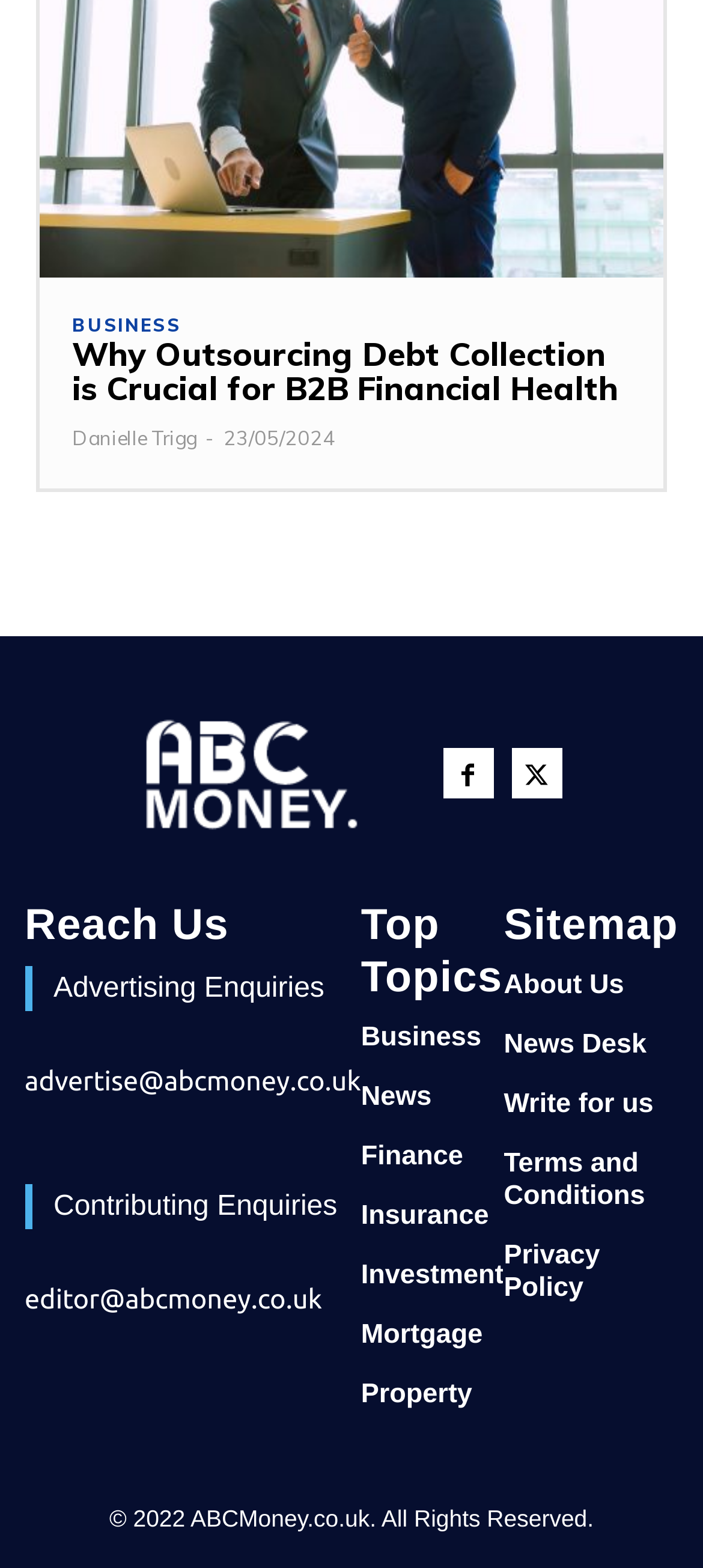Locate the bounding box coordinates of the item that should be clicked to fulfill the instruction: "Click on BUSINESS".

[0.103, 0.202, 0.257, 0.213]